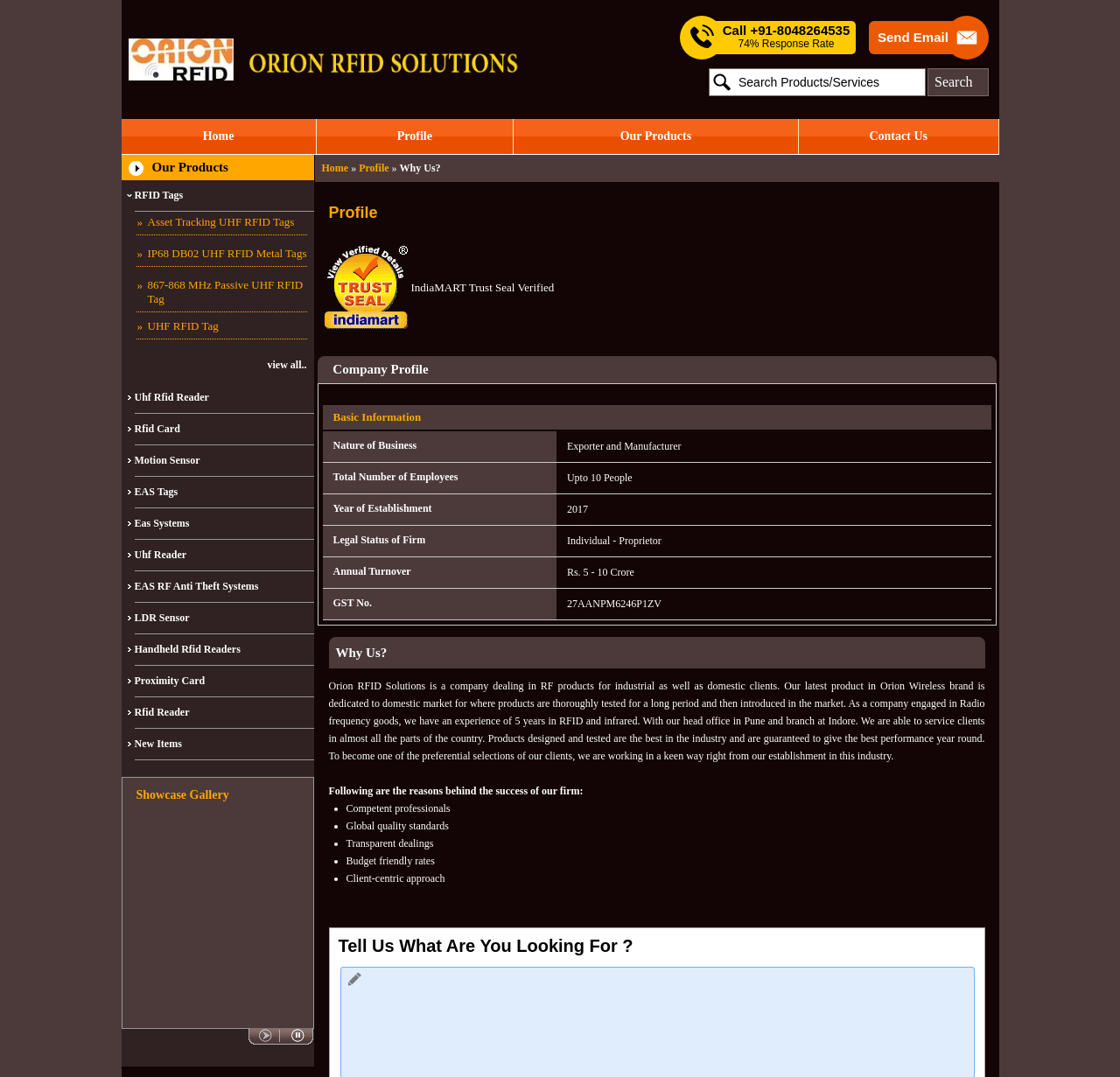Give a detailed overview of the webpage's appearance and contents.

The webpage is about Orion Rfid Solutions, a company that deals with RF products for industrial and domestic clients. At the top of the page, there is a logo and a navigation menu with links to "Home", "Profile", "Our Products", and "Contact Us". Below the navigation menu, there is a section with a heading "Why Us?" and a brief description of the company.

On the left side of the page, there is a table with basic information about the company, including its nature of business, total number of employees, year of establishment, legal status of firm, annual turnover, and GST number. Each row in the table has an icon and a description.

To the right of the table, there is a section with a heading "Why Us?" and a paragraph of text that describes the company's experience and products. Below this section, there is a list of reasons behind the company's success, including competent professionals, global quality standards, transparent dealings, budget-friendly rates, and a client-centric approach. Each item in the list is marked with a bullet point.

At the bottom of the page, there is a section with a heading "Tell Us What Are You Looking For?" and a search box where users can enter their queries. There are also links to "Home", "Profile", and "Our Products" on the bottom left side of the page.